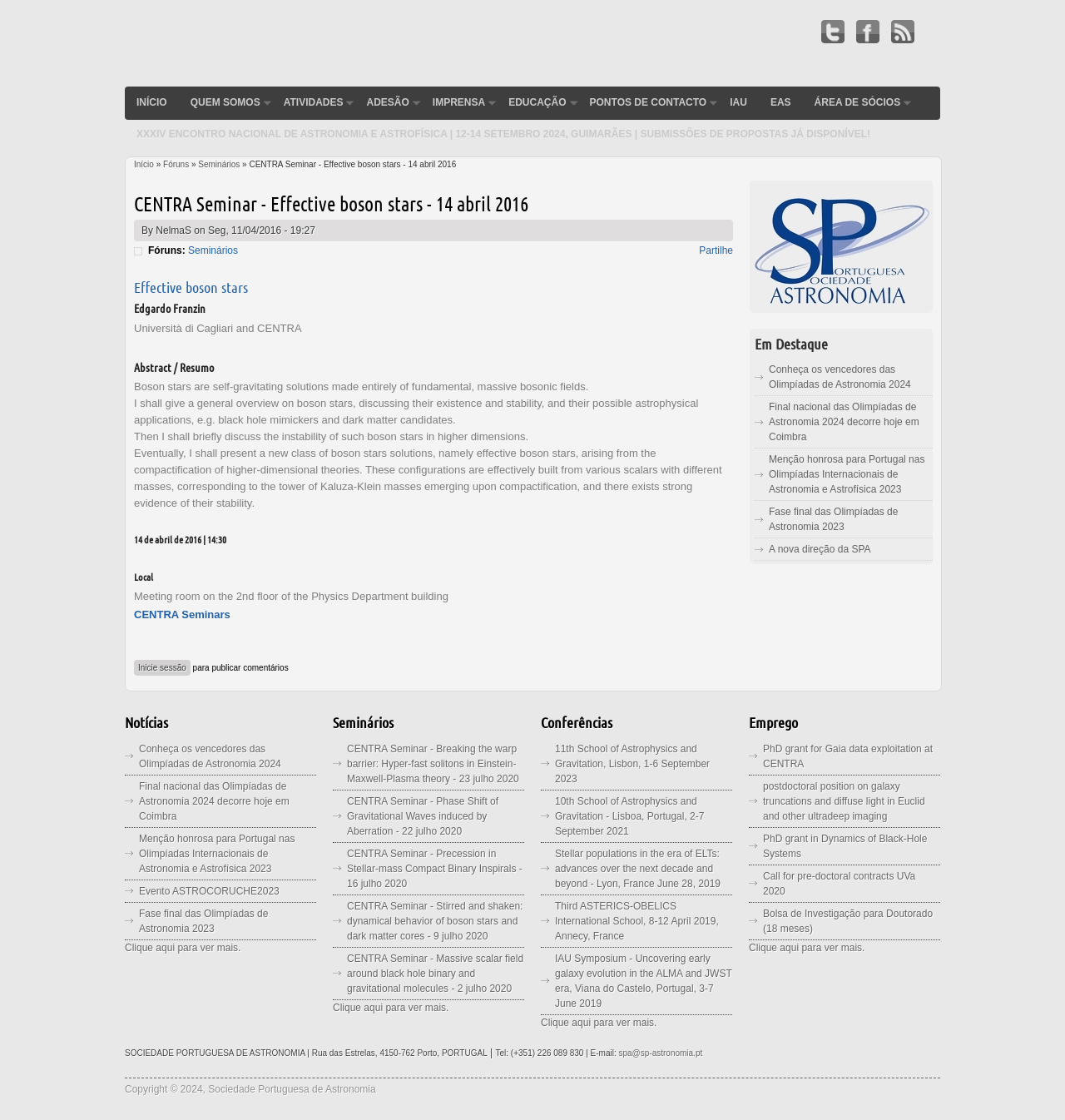Please specify the bounding box coordinates of the clickable section necessary to execute the following command: "Partilhe this seminar".

[0.656, 0.218, 0.688, 0.229]